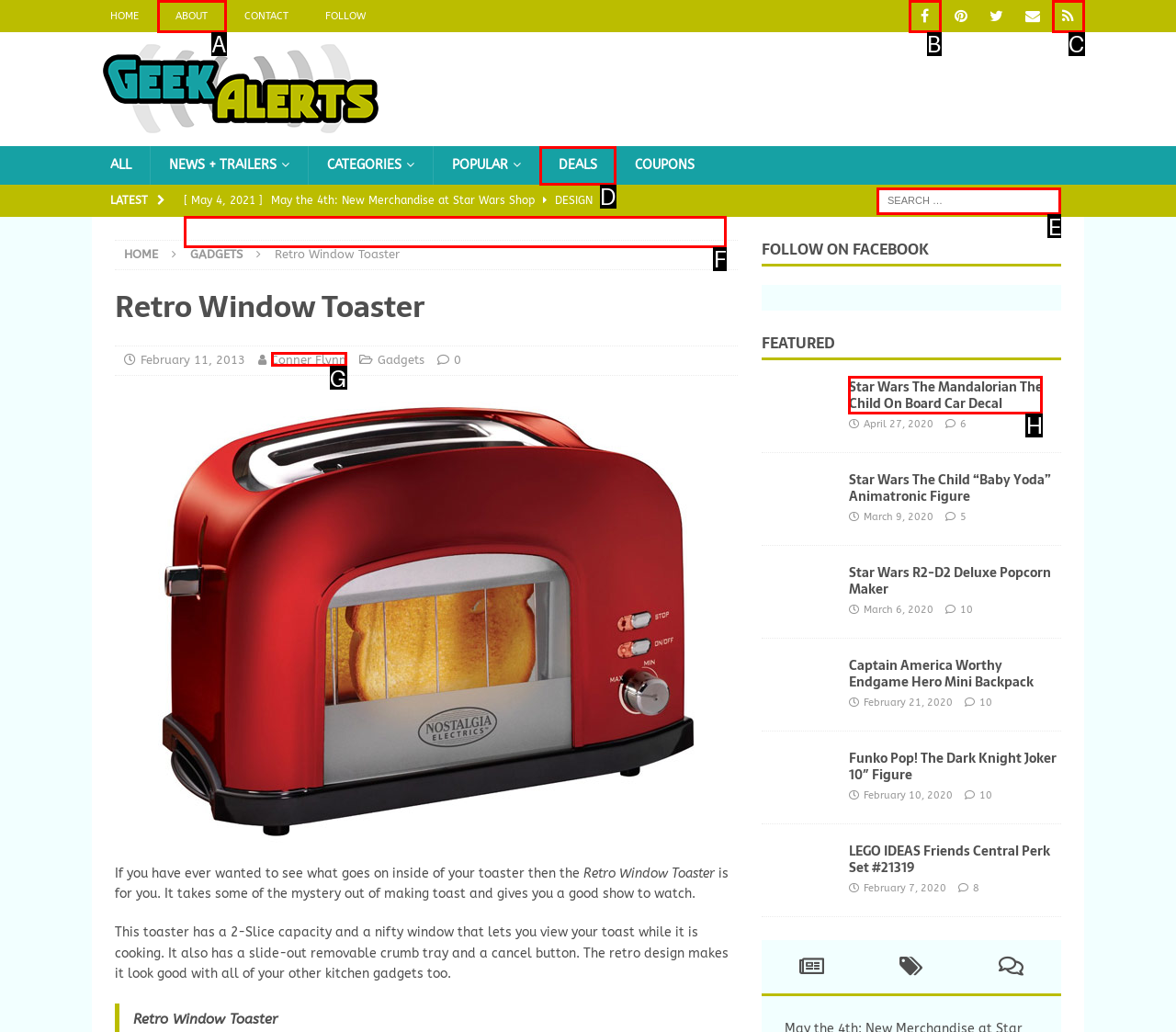Determine the letter of the element I should select to fulfill the following instruction: Search for something. Just provide the letter.

E